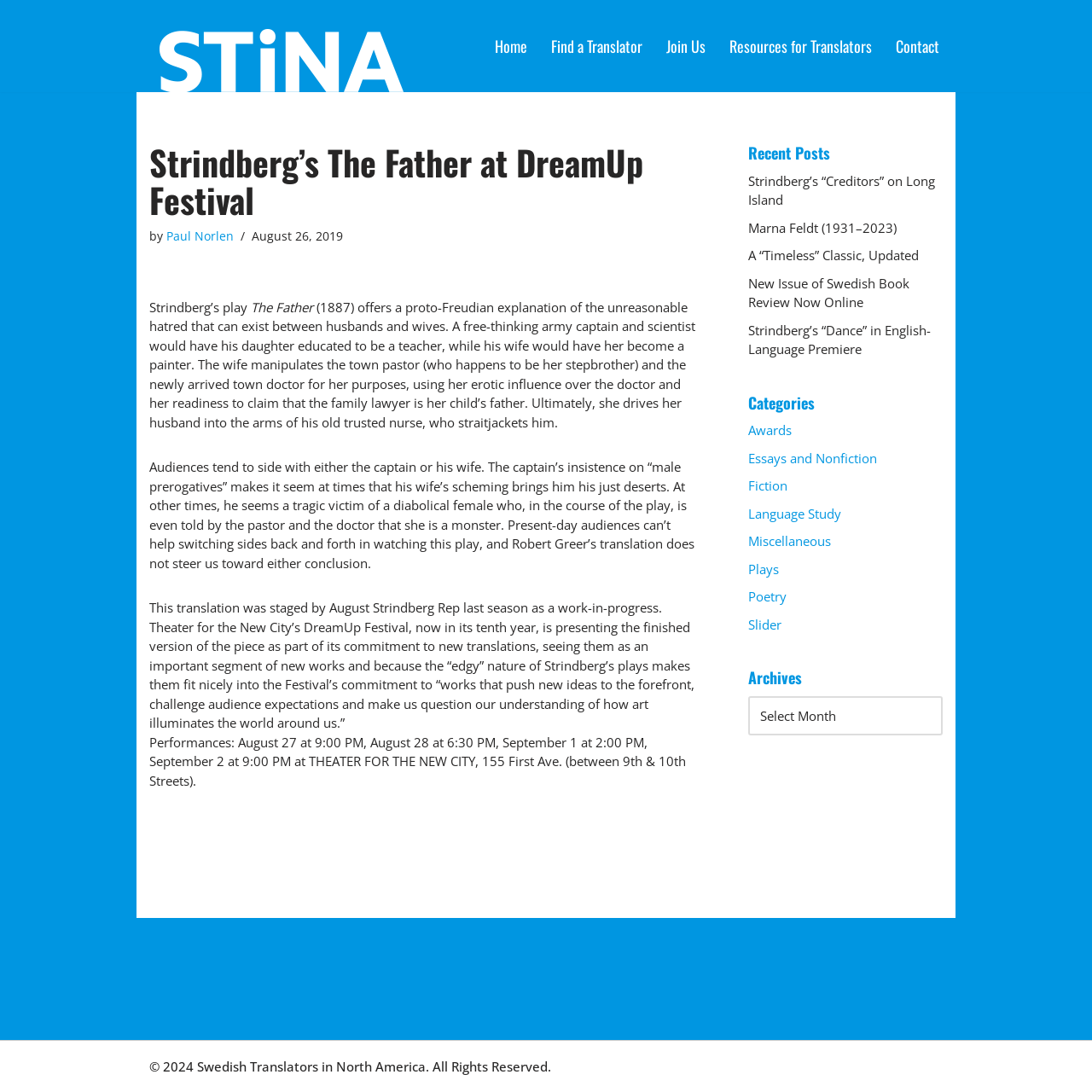Locate the bounding box coordinates of the clickable area needed to fulfill the instruction: "Read the article about Strindberg’s The Father".

[0.125, 0.084, 0.65, 0.794]